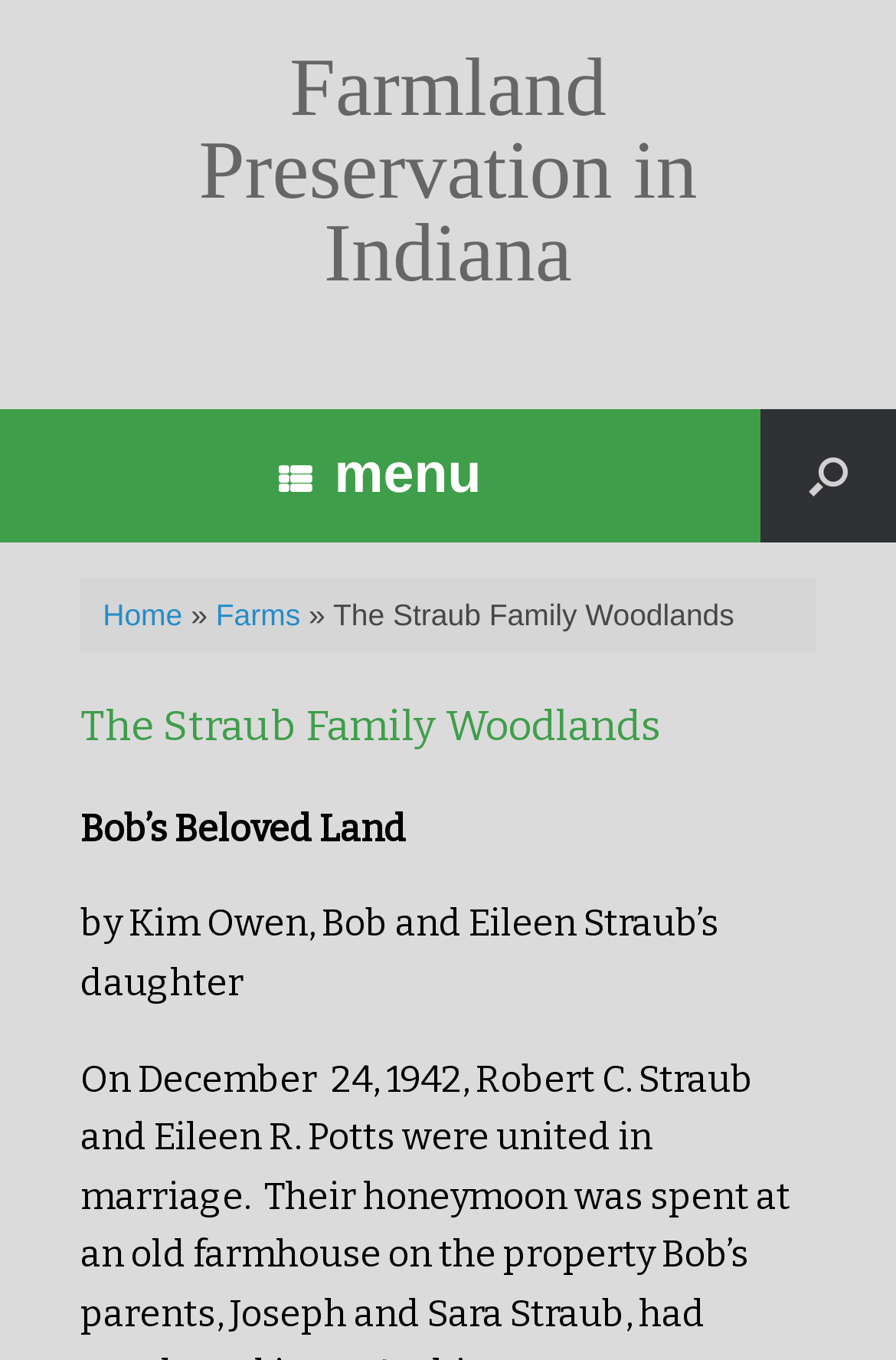Based on the element description Farmland Preservation in Indiana, identify the bounding box coordinates for the UI element. The coordinates should be in the format (top-left x, top-left y, bottom-right x, bottom-right y) and within the 0 to 1 range.

[0.09, 0.034, 0.91, 0.216]